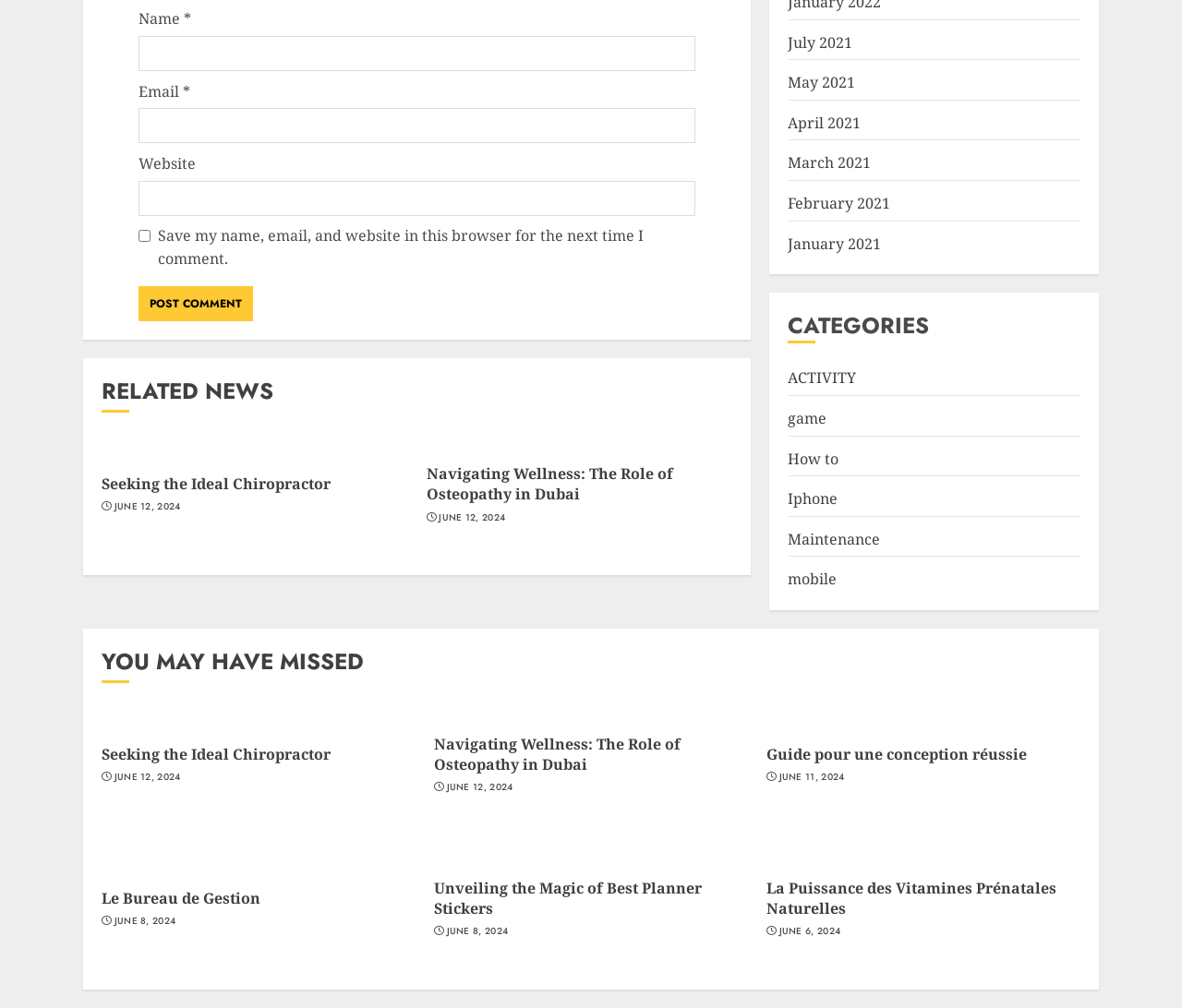What type of articles are listed under 'RELATED NEWS'?
Using the visual information, answer the question in a single word or phrase.

Health and wellness